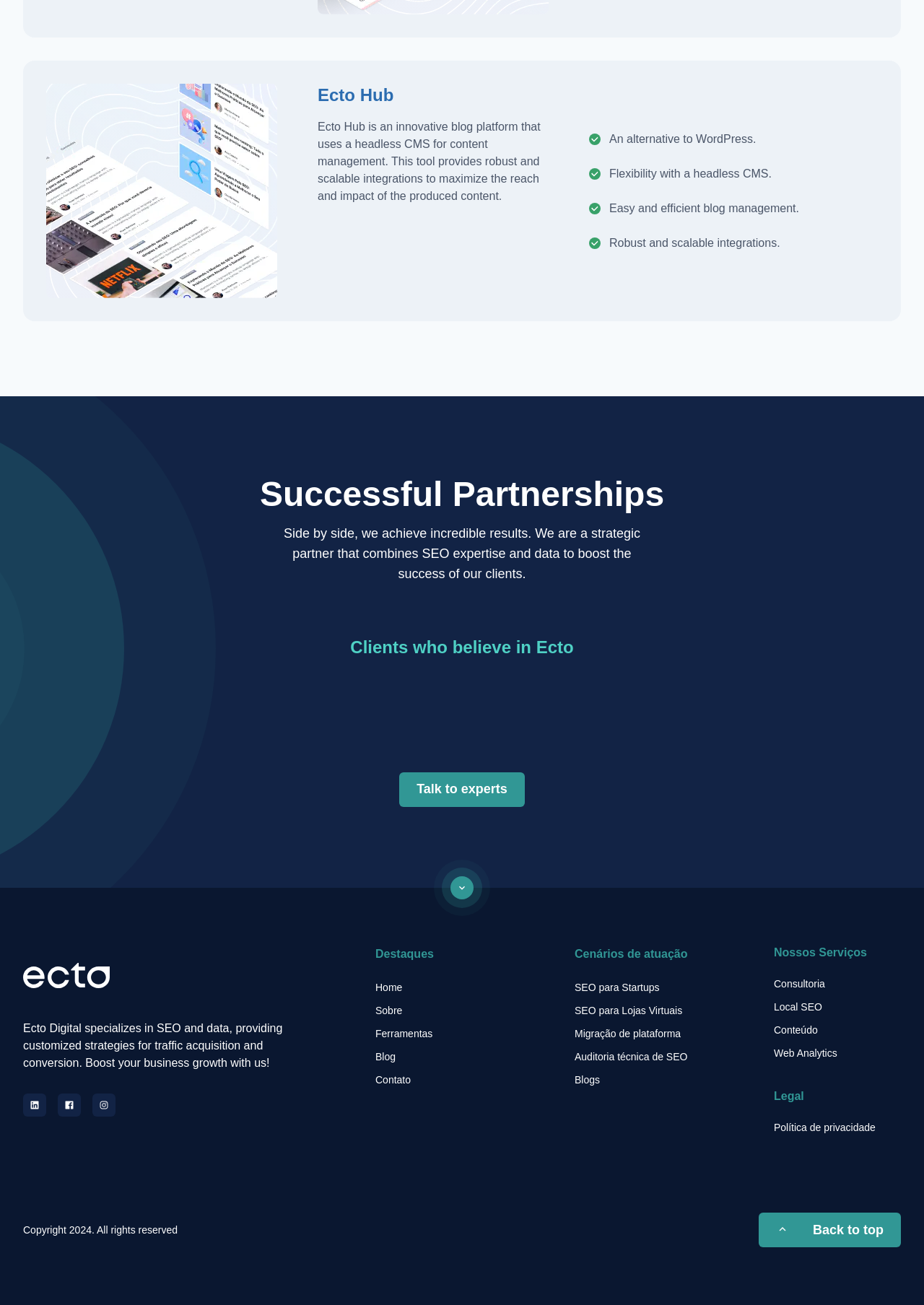How many services are listed?
Can you give a detailed and elaborate answer to the question?

There are five link elements with headings 'Consultoria', 'Local SEO', 'Conteúdo', 'Web Analytics', and 'Política de privacidade', which suggests that there are five services listed.